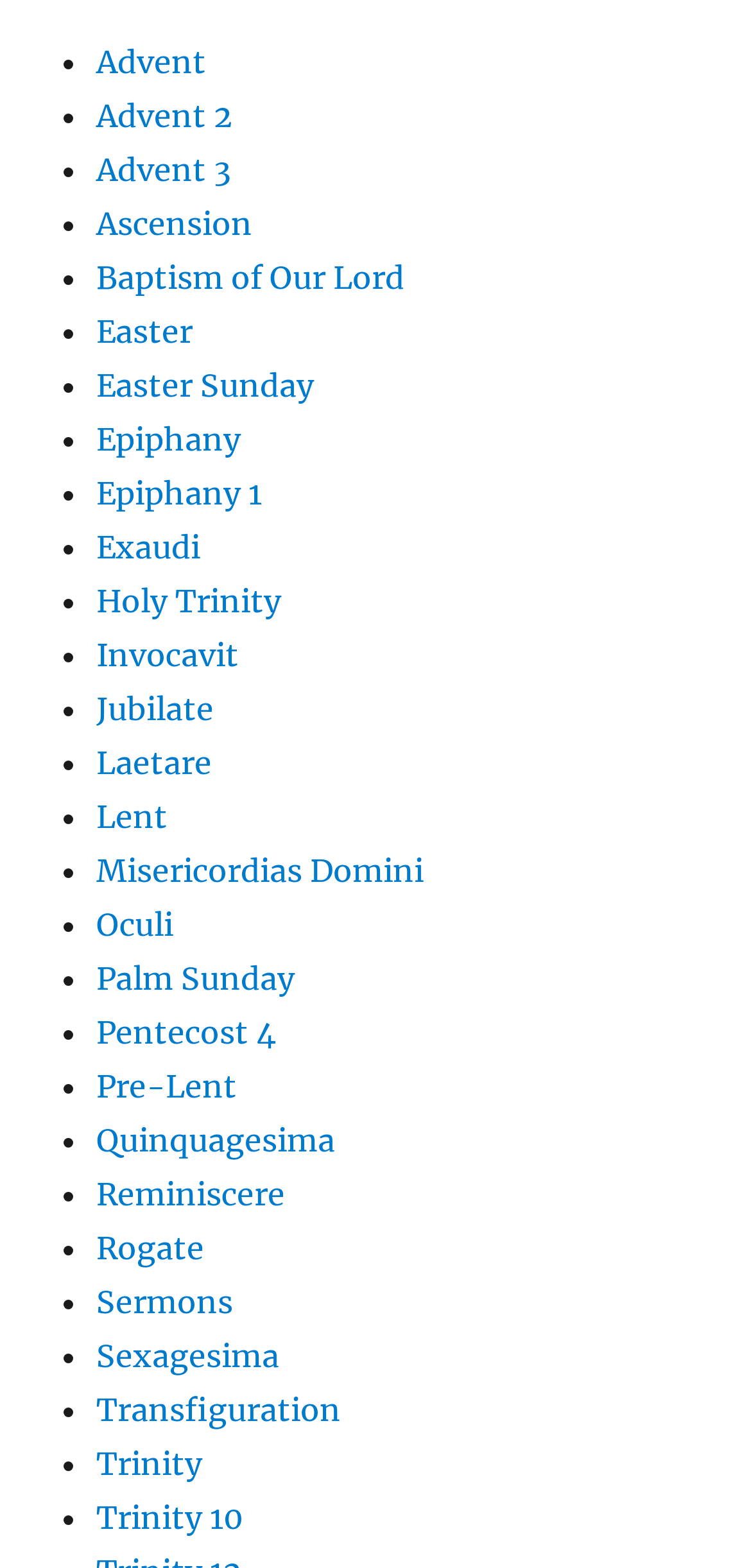Locate the UI element described as follows: "Baptism of Our Lord". Return the bounding box coordinates as four float numbers between 0 and 1 in the order [left, top, right, bottom].

[0.128, 0.165, 0.538, 0.189]